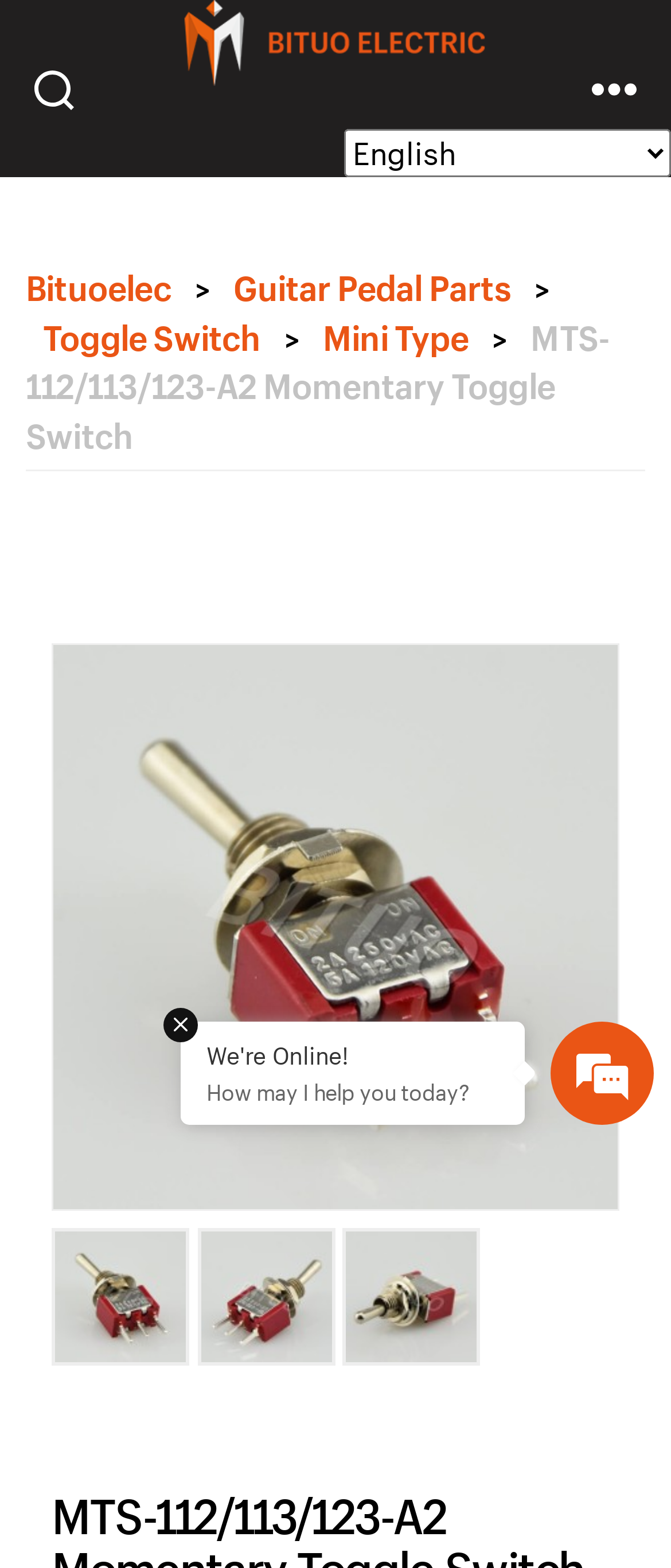Find the bounding box of the element with the following description: "Search". The coordinates must be four float numbers between 0 and 1, formatted as [left, top, right, bottom].

[0.0, 0.0, 0.162, 0.113]